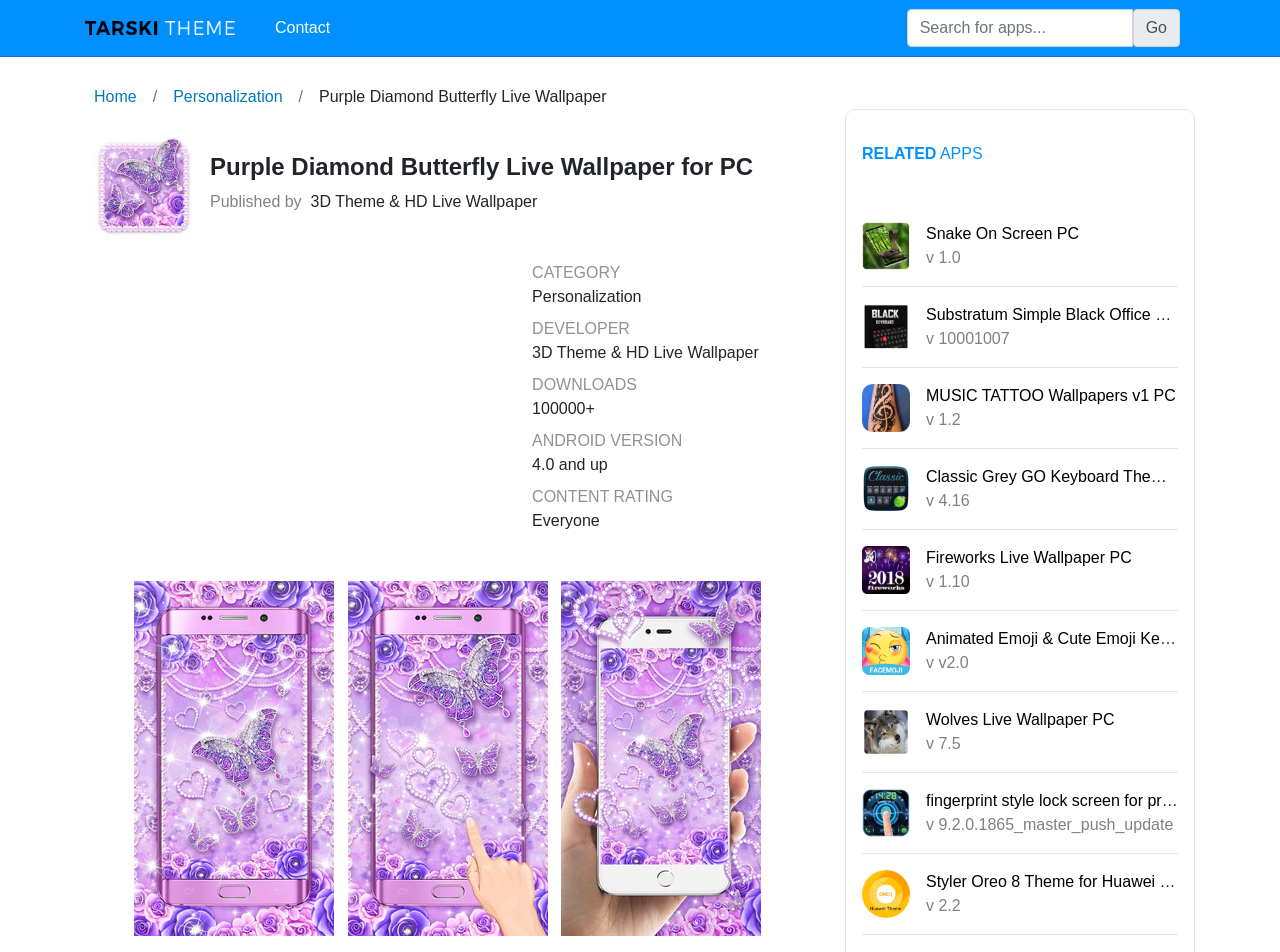Identify the bounding box coordinates of the section that should be clicked to achieve the task described: "Explore MIT Global Health & Medical Humanities Initiative".

None